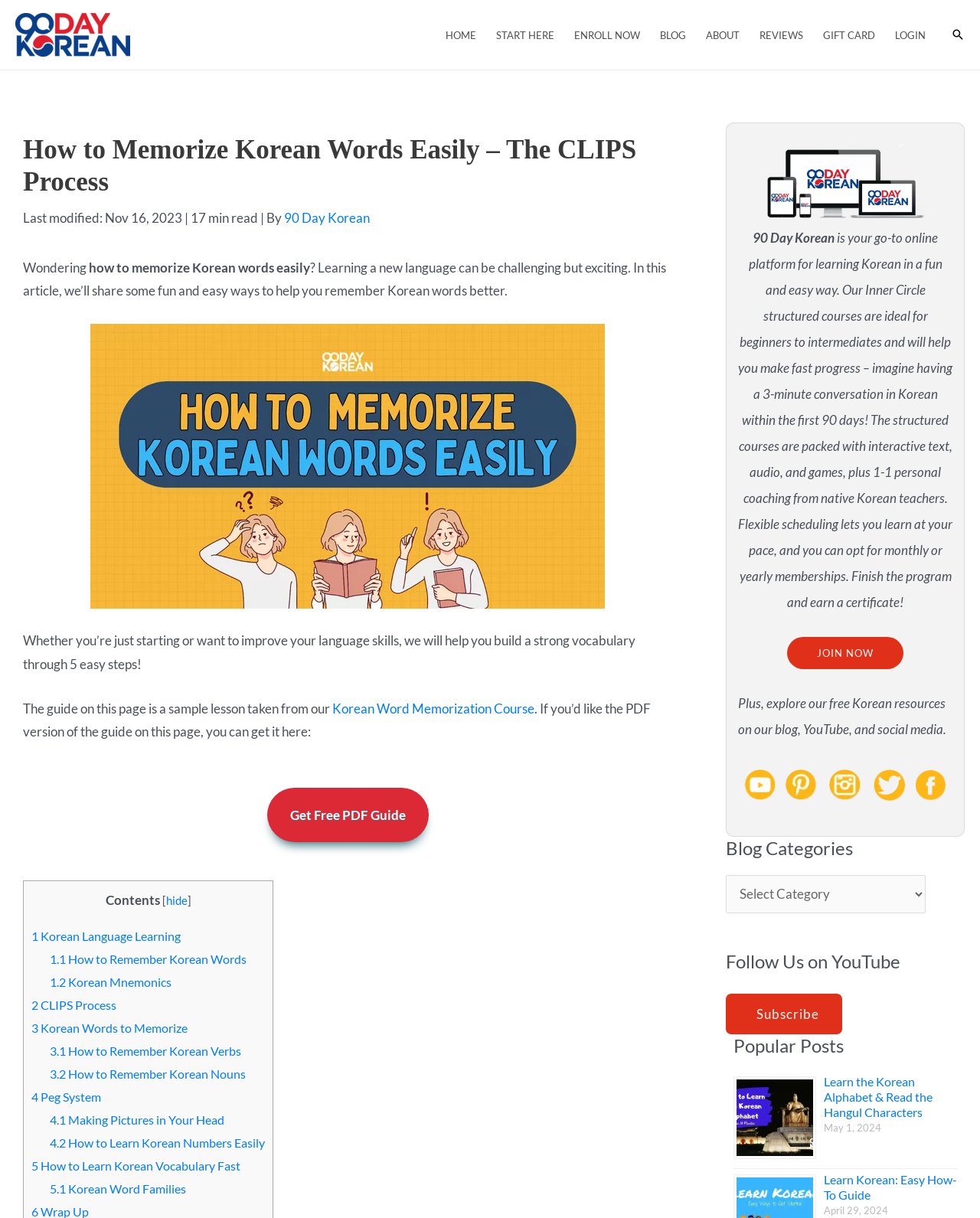Identify the coordinates of the bounding box for the element that must be clicked to accomplish the instruction: "Click on the 'HOME' link".

[0.445, 0.007, 0.496, 0.051]